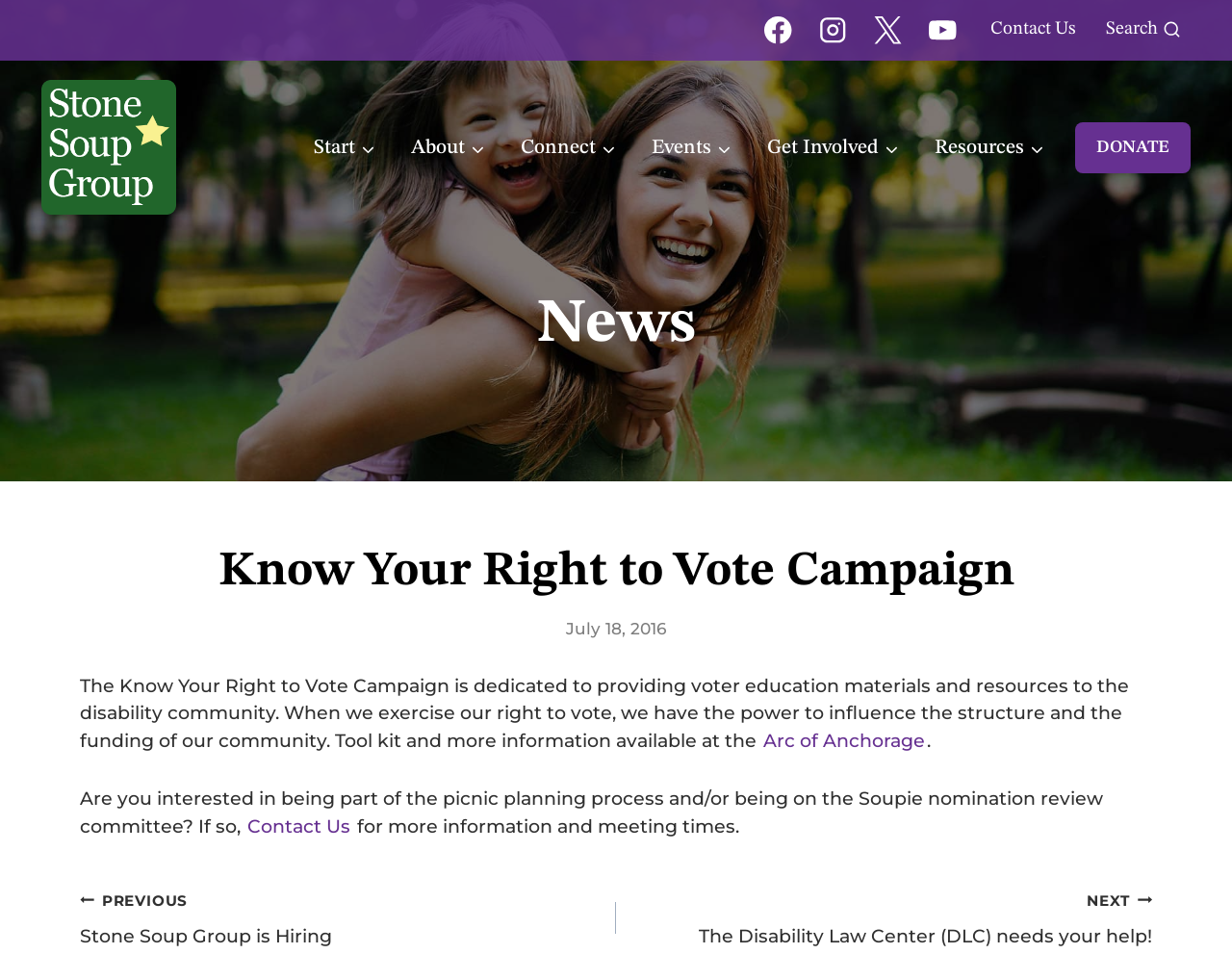Respond with a single word or phrase to the following question: What is the name of the campaign?

Know Your Right to Vote